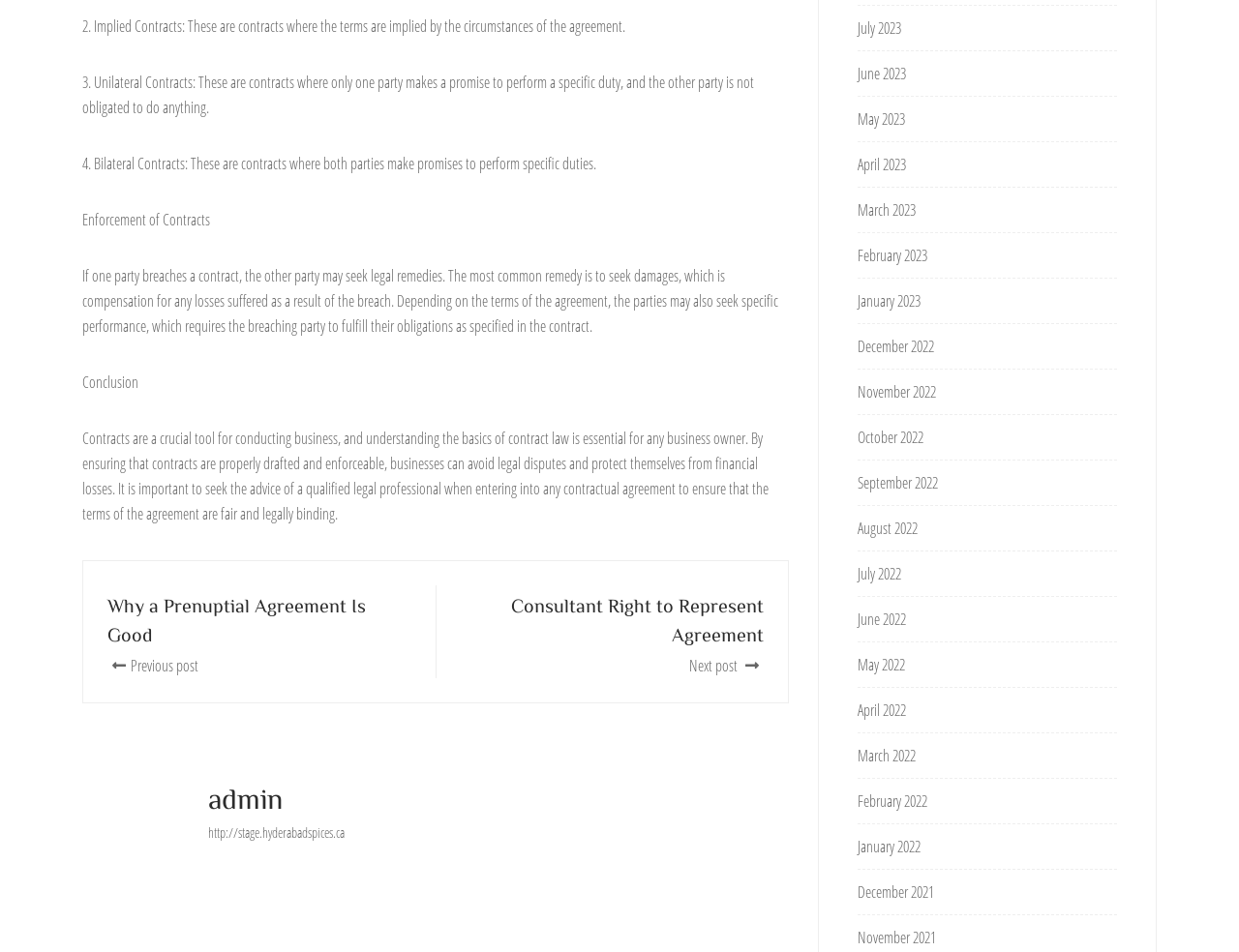Can you specify the bounding box coordinates for the region that should be clicked to fulfill this instruction: "Go to 'July 2023' archive".

[0.692, 0.018, 0.727, 0.041]